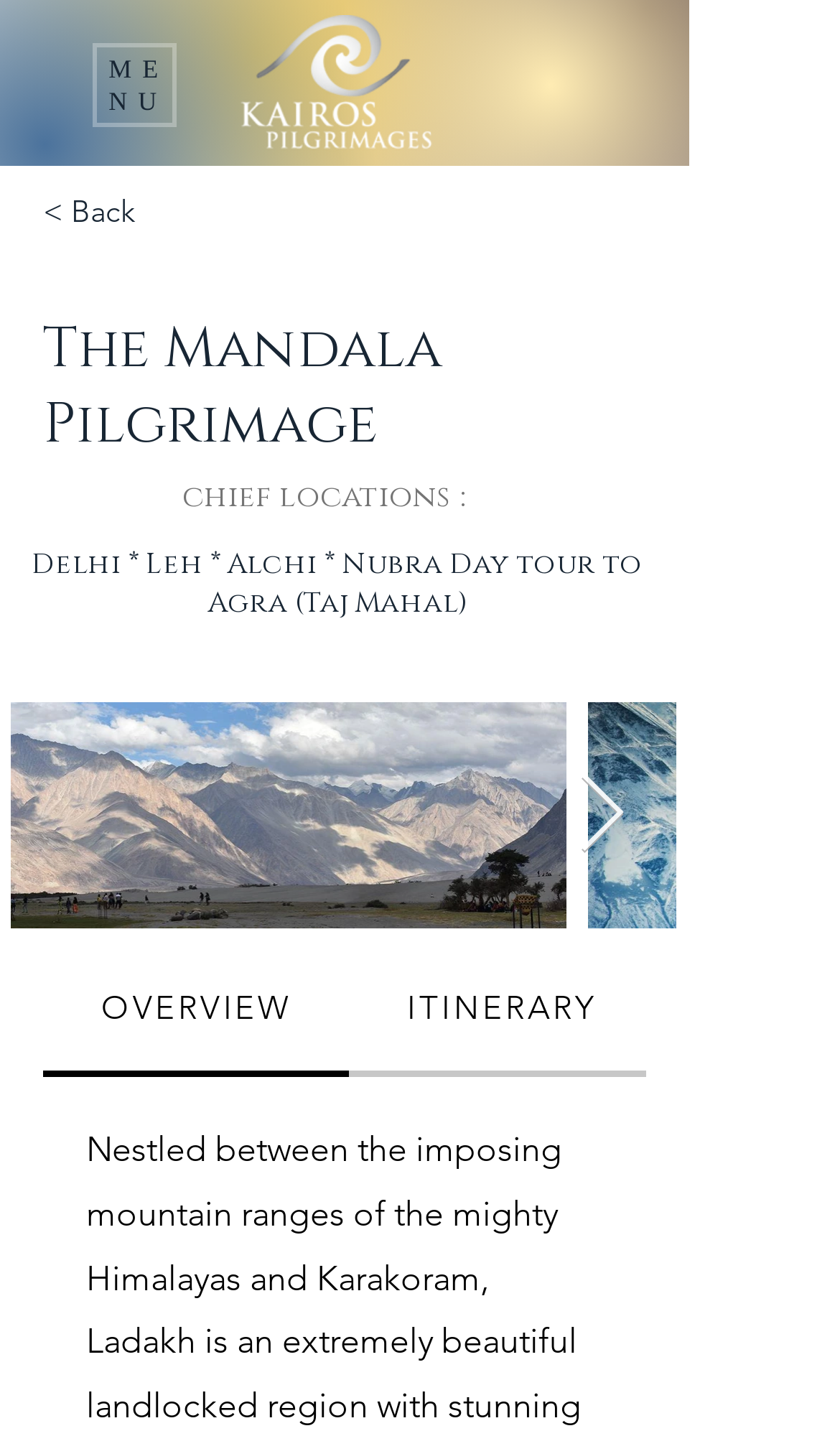Use the details in the image to answer the question thoroughly: 
What is the location mentioned after Delhi?

I found the answer by looking at the StaticText element on the webpage, which mentions 'Delhi * Leh * Alchi * Nubra Day tour to Agra (Taj Mahal)'. This suggests that the location mentioned after Delhi is Leh.